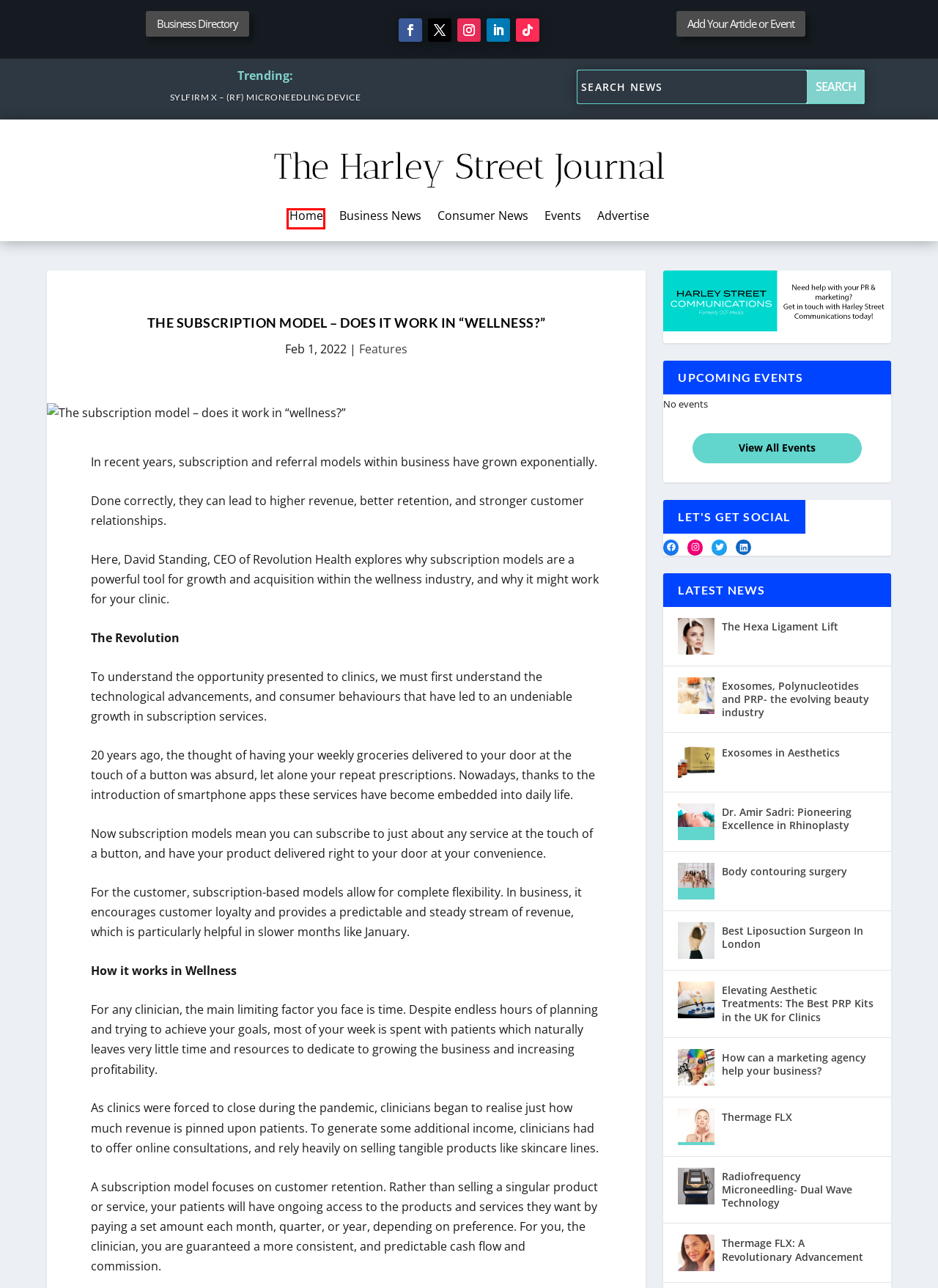Examine the screenshot of a webpage featuring a red bounding box and identify the best matching webpage description for the new page that results from clicking the element within the box. Here are the options:
A. The Harley Street Journal - Aesthetics News
B. Thermage FLX - The Harley Street Journal
C. Radiofrequency Microneedling- Dual Wave Technology - The Harley Street Journal
D. Events - The Harley Street Journal
E. Sylfirm X - (RF) Microneedling Device - The Harley Street Journal
F. Consumer Archives - The Harley Street Journal
G. Business Directory | The Harley Street Directory
H. Contact - The Harley Street Journal

A